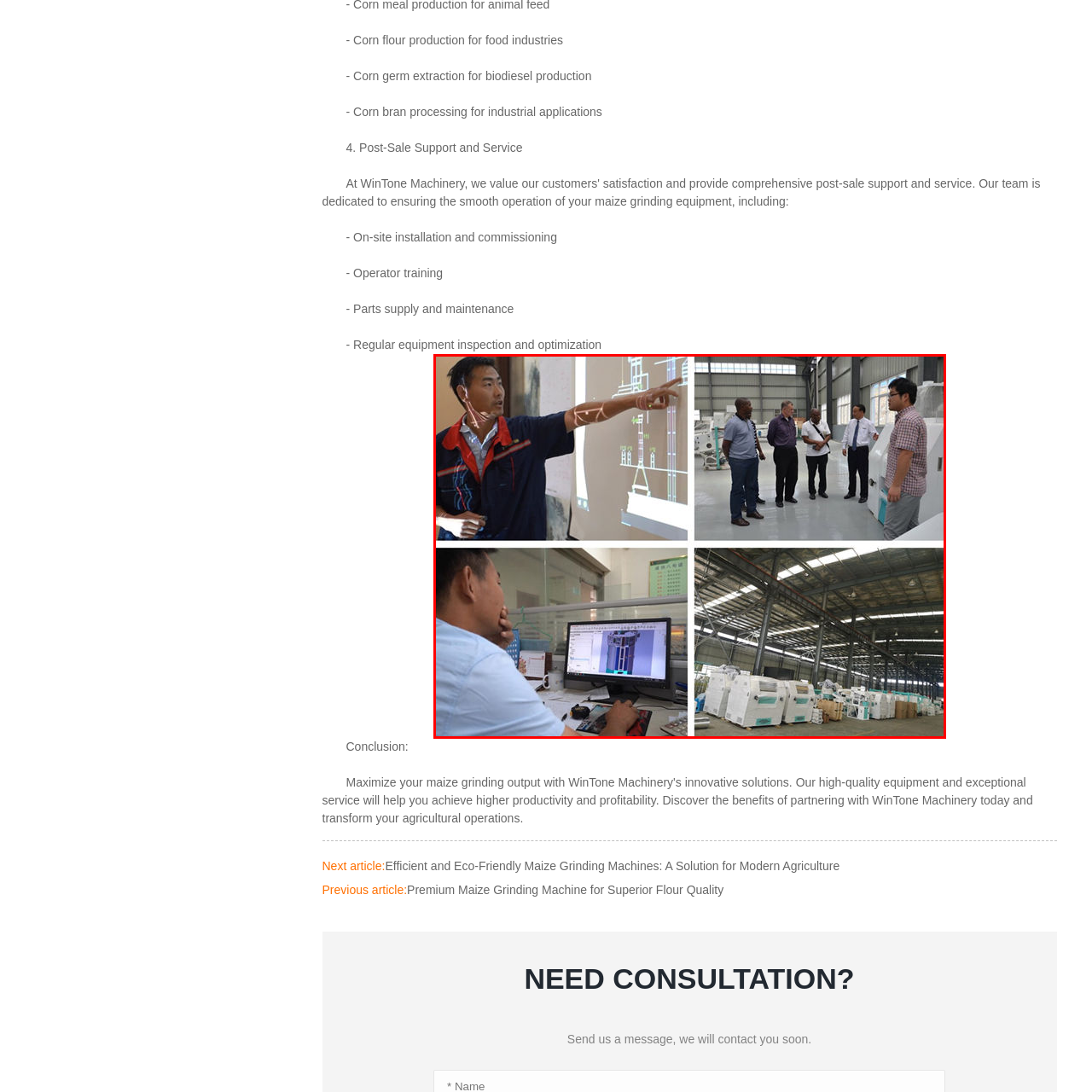What is the significance of the image?
Review the image inside the red bounding box and give a detailed answer.

The image reflects the significance of after-sales service and support in the milling business, underscoring collaboration, training, and efficient operations.